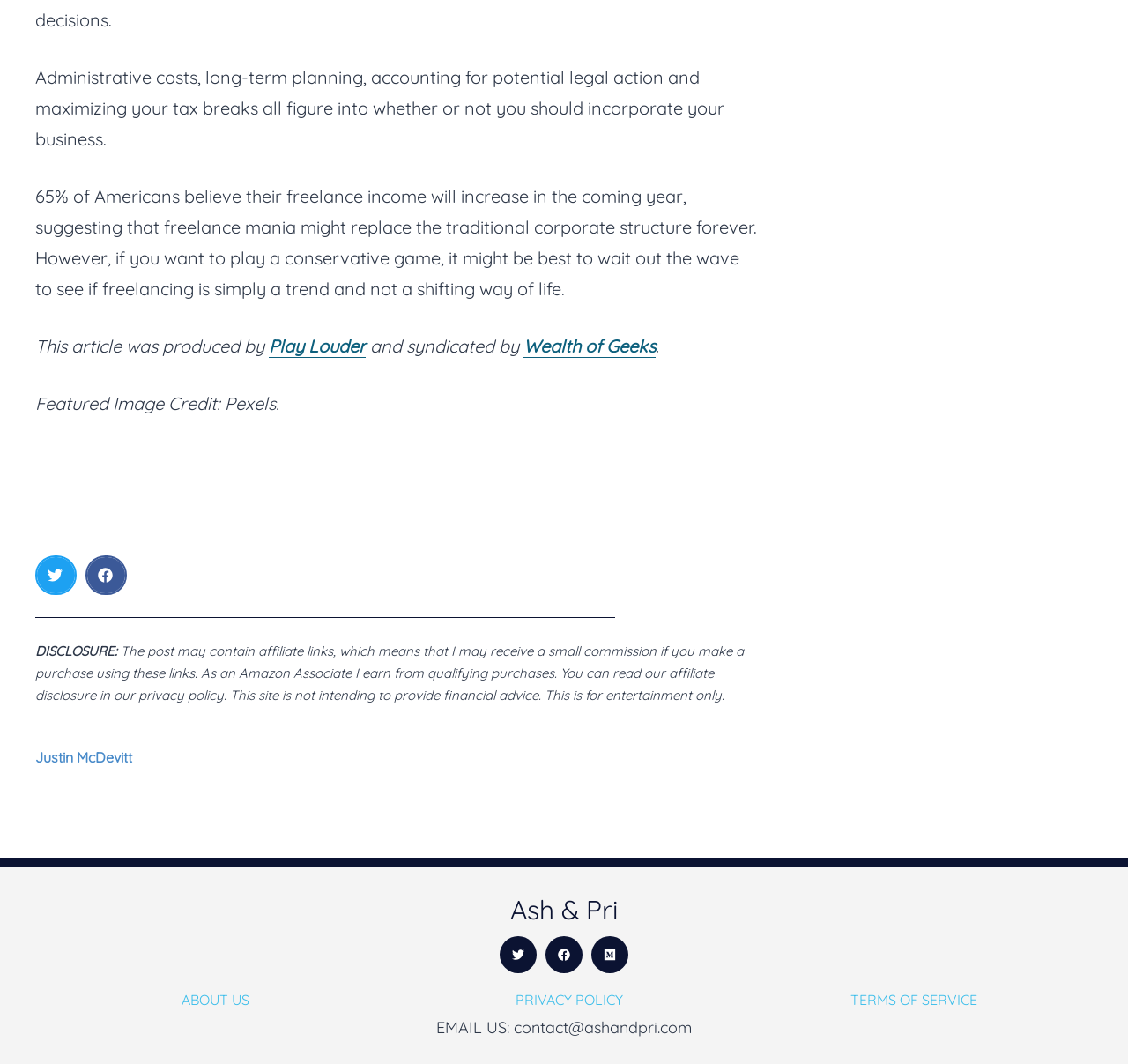How can readers contact the website owners?
Please provide a single word or phrase answer based on the image.

Via email